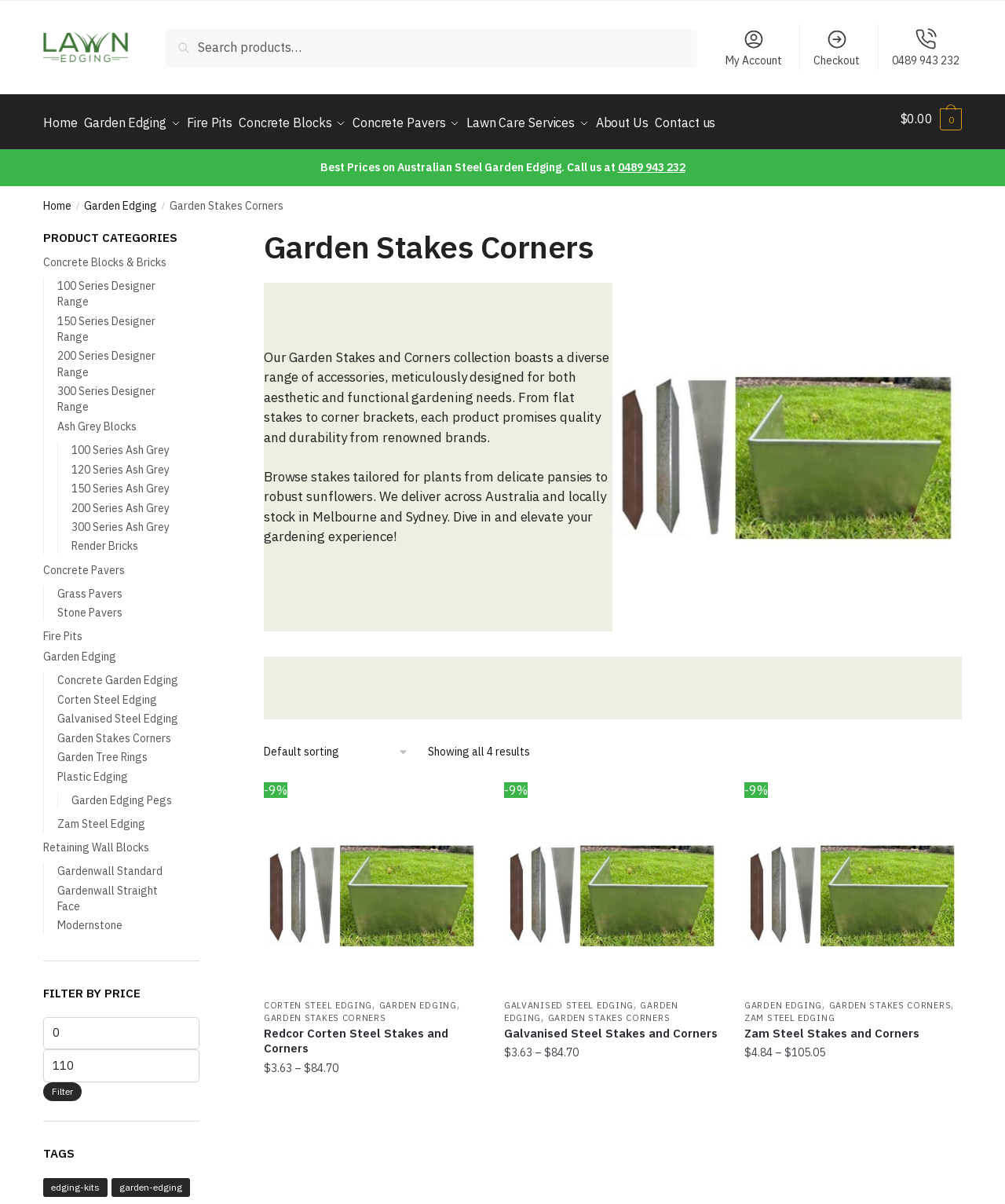Identify the bounding box coordinates of the clickable section necessary to follow the following instruction: "View Concrete Blocks & Bricks products". The coordinates should be presented as four float numbers from 0 to 1, i.e., [left, top, right, bottom].

[0.043, 0.206, 0.166, 0.217]